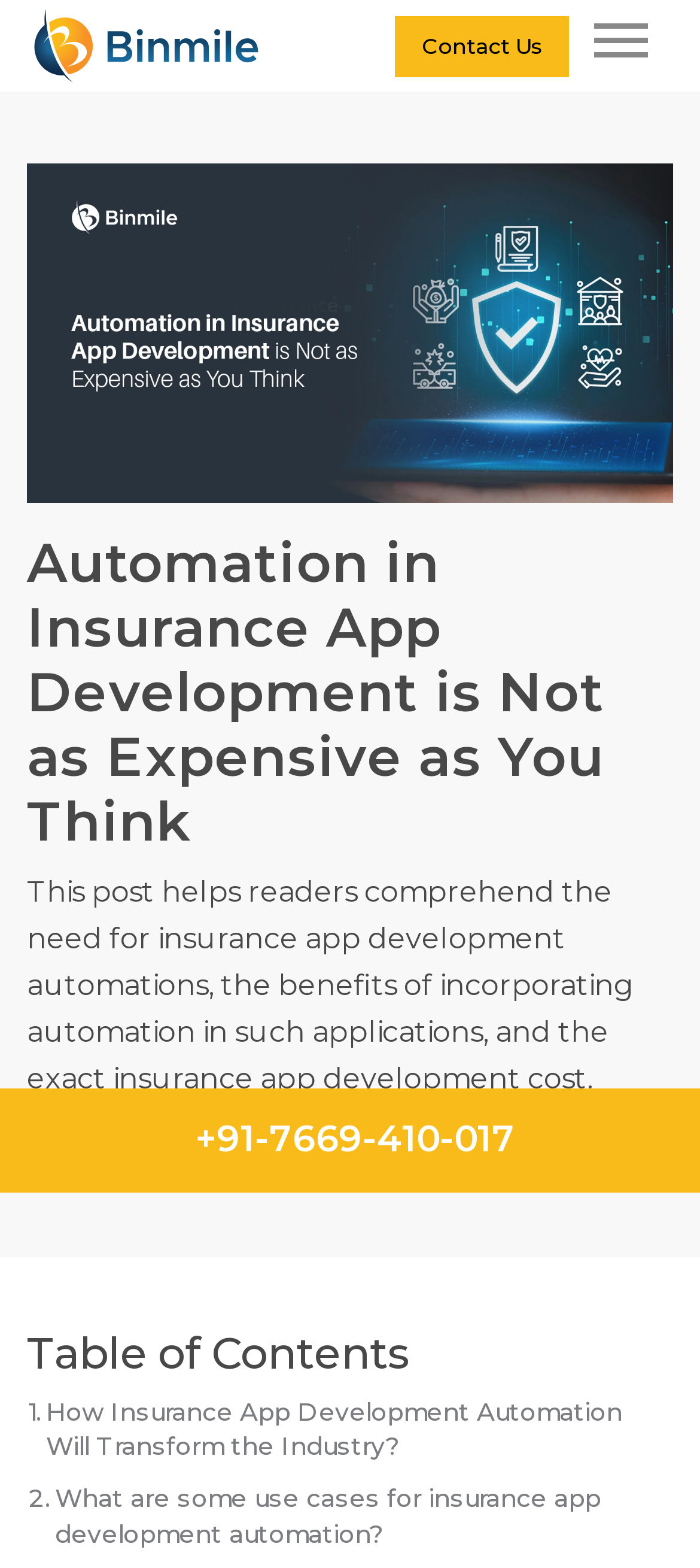How many links are there in the table of contents?
Can you give a detailed and elaborate answer to the question?

I counted the number of link elements under the 'Table of Contents' heading element, which are '. How Insurance App Development Automation Will Transform the Industry?' and '. What are some use cases for insurance app development automation?'.